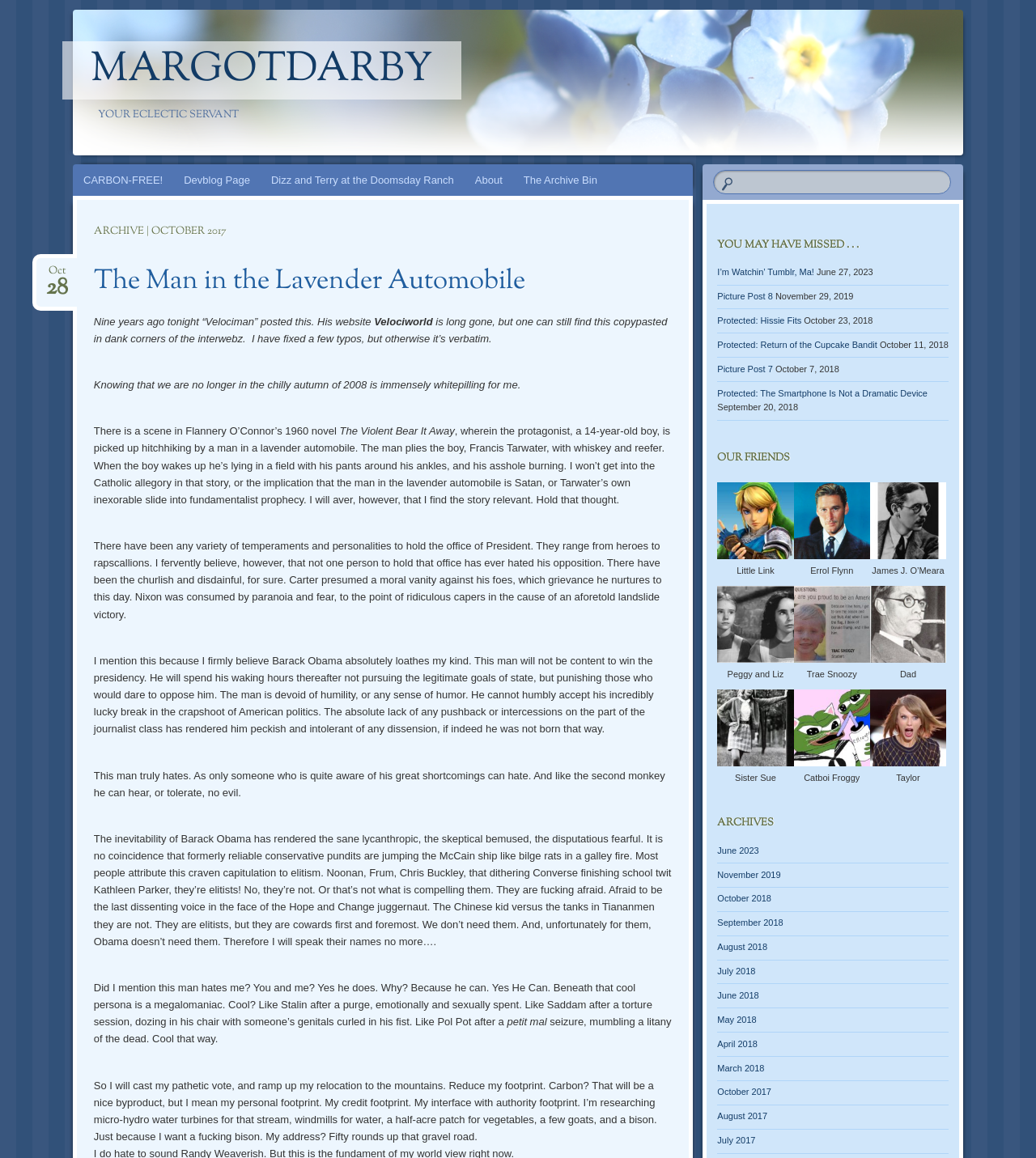What is the date of the post 'The Man in the Lavender Automobile'?
Offer a detailed and full explanation in response to the question.

The date of the post 'The Man in the Lavender Automobile' is 'Oct 28', which is indicated by the text 'Oct 28' next to the link 'The Man in the Lavender Automobile'.